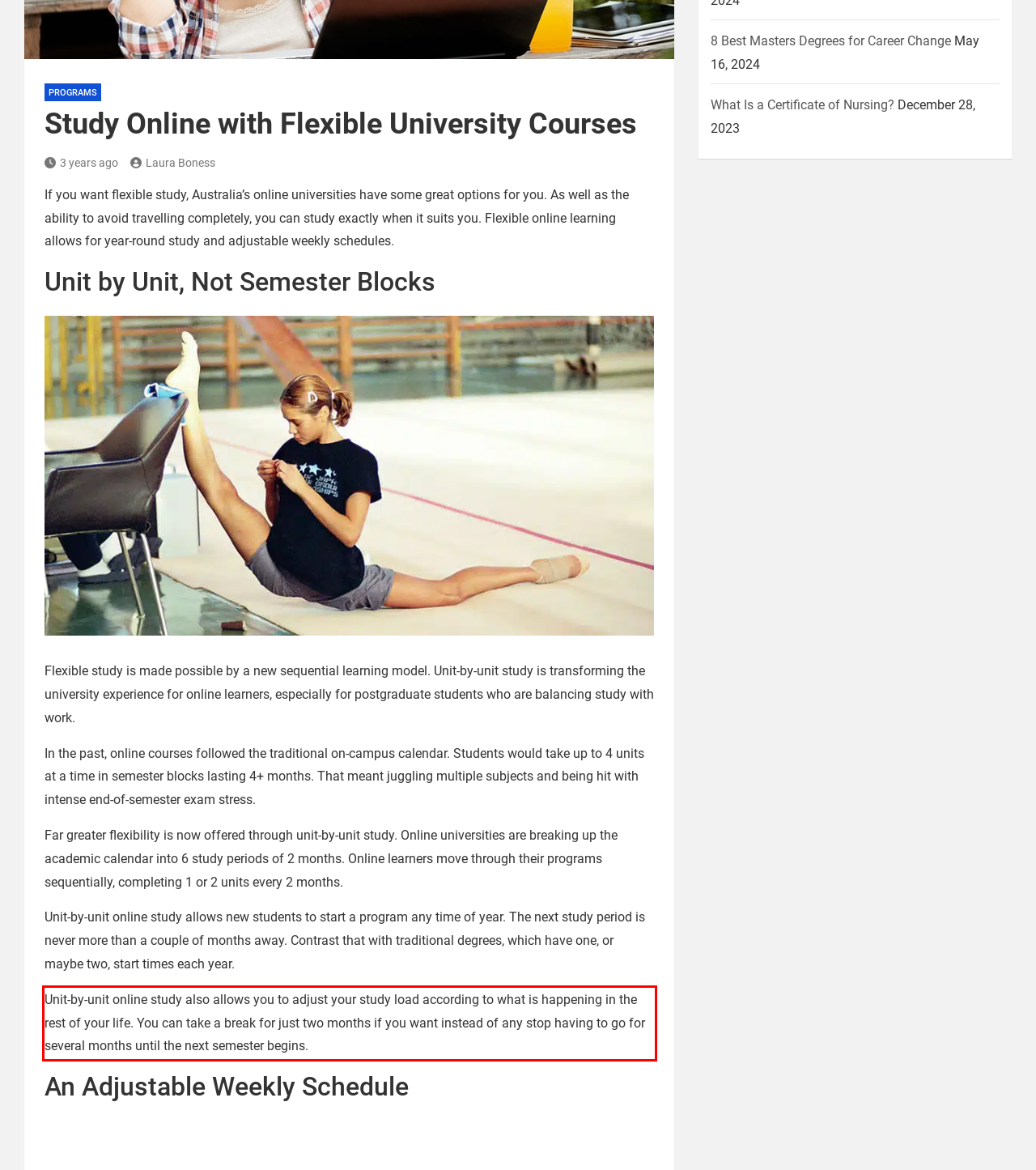Please identify and extract the text from the UI element that is surrounded by a red bounding box in the provided webpage screenshot.

Unit-by-unit online study also allows you to adjust your study load according to what is happening in the rest of your life. You can take a break for just two months if you want instead of any stop having to go for several months until the next semester begins.